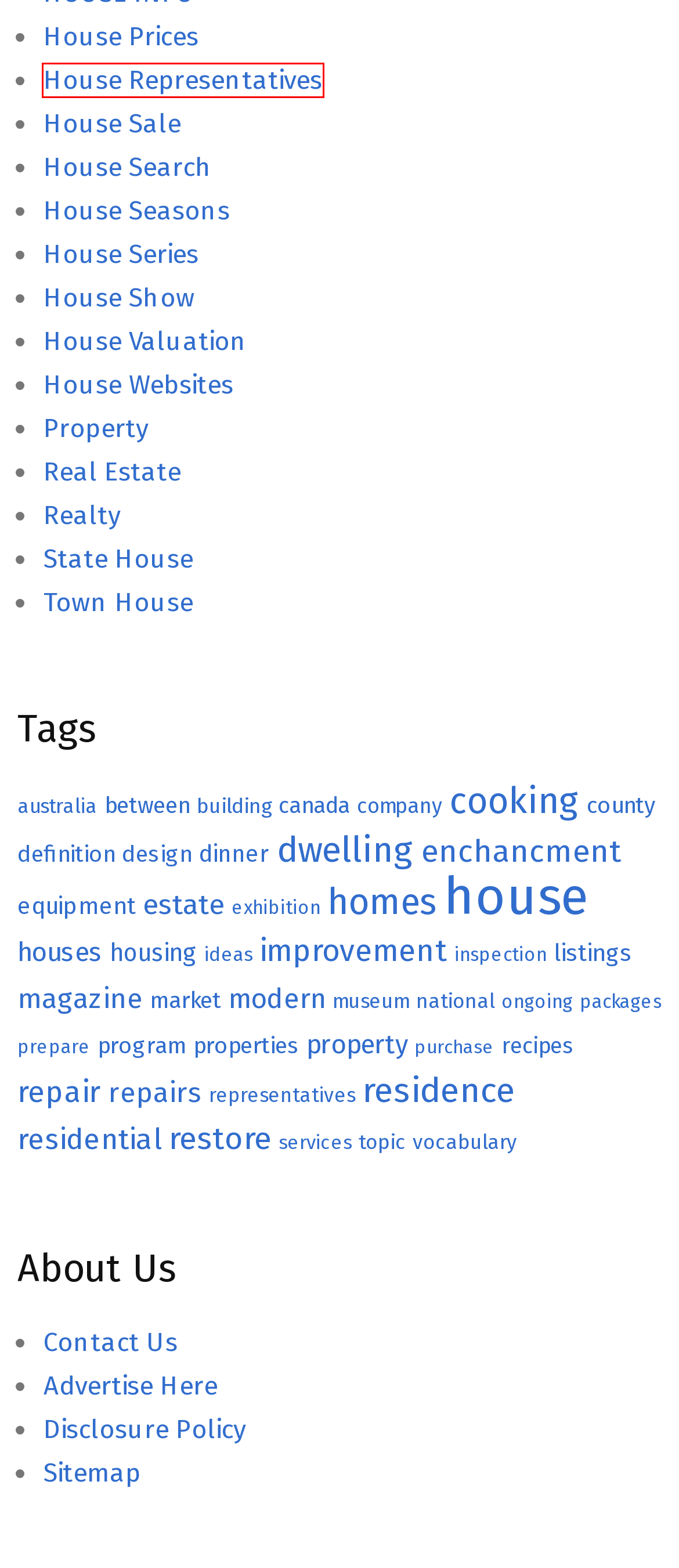Given a screenshot of a webpage with a red bounding box around an element, choose the most appropriate webpage description for the new page displayed after clicking the element within the bounding box. Here are the candidates:
A. ongoing Archives - civilizedjames.org
B. House Representatives Archives - civilizedjames.org
C. modern Archives - civilizedjames.org
D. services Archives - civilizedjames.org
E. inspection Archives - civilizedjames.org
F. residential Archives - civilizedjames.org
G. repairs Archives - civilizedjames.org
H. Contact Us - civilizedjames.org

B